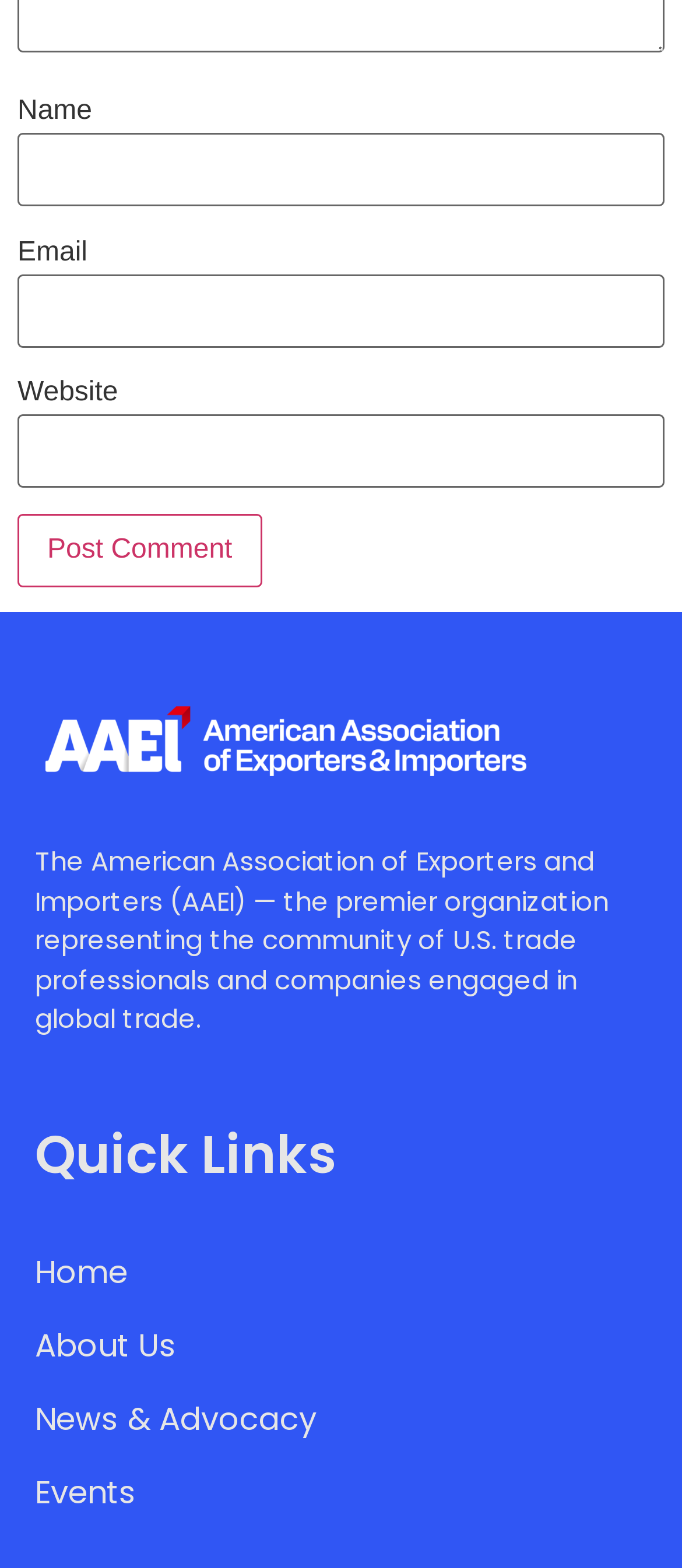Locate the bounding box coordinates of the clickable element to fulfill the following instruction: "Input your email". Provide the coordinates as four float numbers between 0 and 1 in the format [left, top, right, bottom].

[0.026, 0.175, 0.974, 0.222]